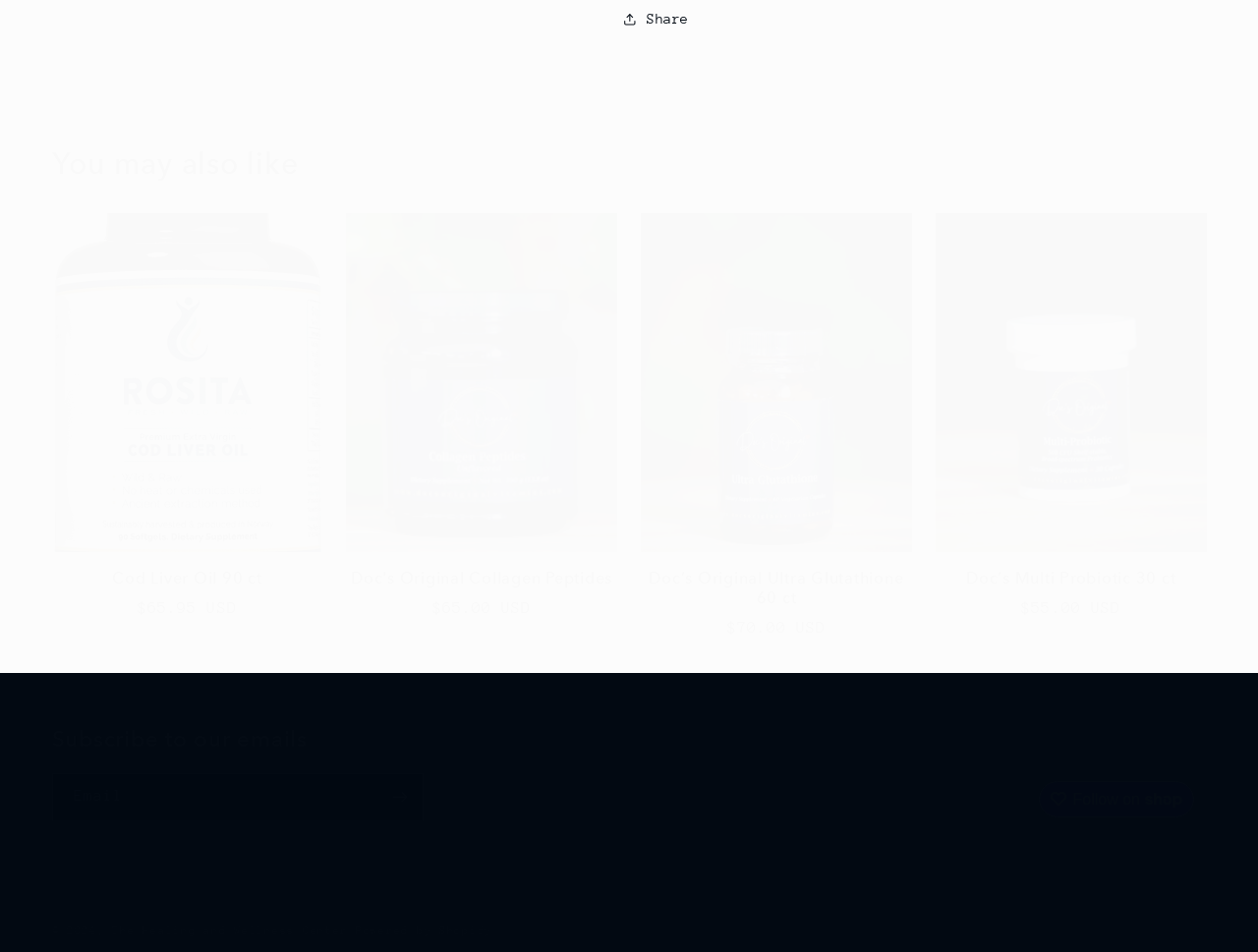Identify the bounding box coordinates of the clickable section necessary to follow the following instruction: "Click on the Cod Liver Oil 90 ct link". The coordinates should be presented as four float numbers from 0 to 1, i.e., [left, top, right, bottom].

[0.041, 0.598, 0.256, 0.619]